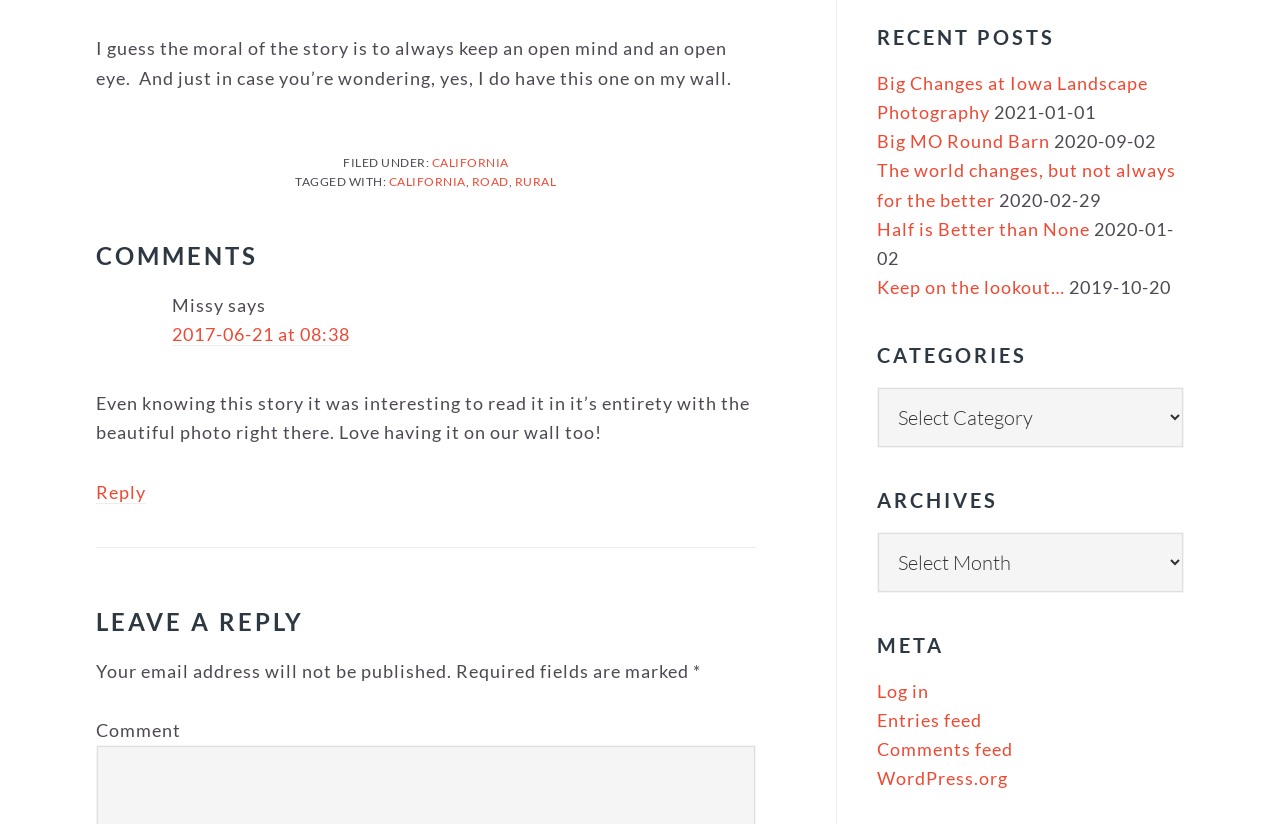With reference to the image, please provide a detailed answer to the following question: What is the purpose of the 'LEAVE A REPLY' section?

The question is asking about the purpose of the 'LEAVE A REPLY' section. The section is located below the article and has a heading 'LEAVE A REPLY'. It also has input fields for commenting. Therefore, the answer is 'To comment on the post'.